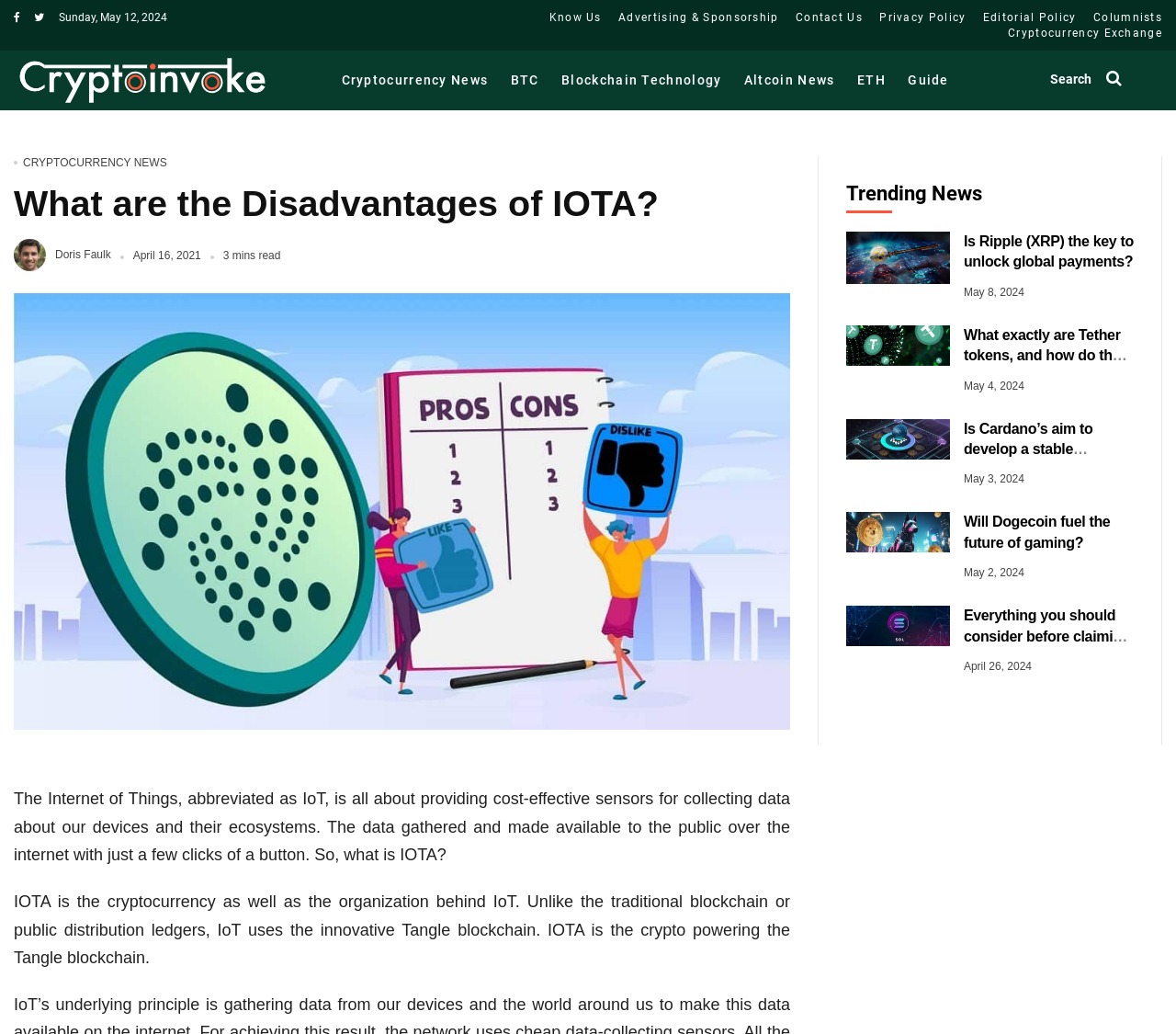Please locate and retrieve the main header text of the webpage.

What are the Disadvantages of IOTA?